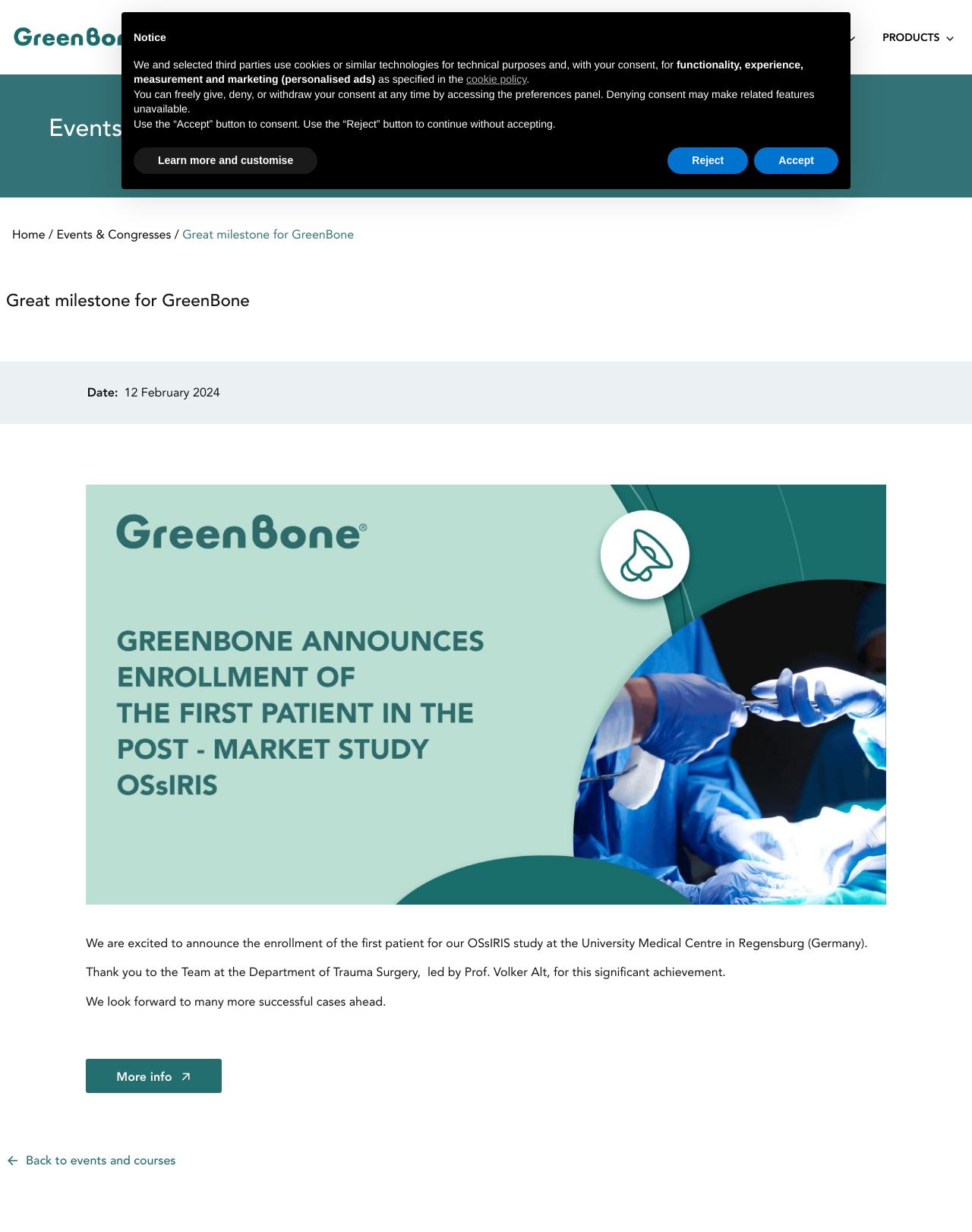Identify and extract the main heading from the webpage.

Events & Congresses